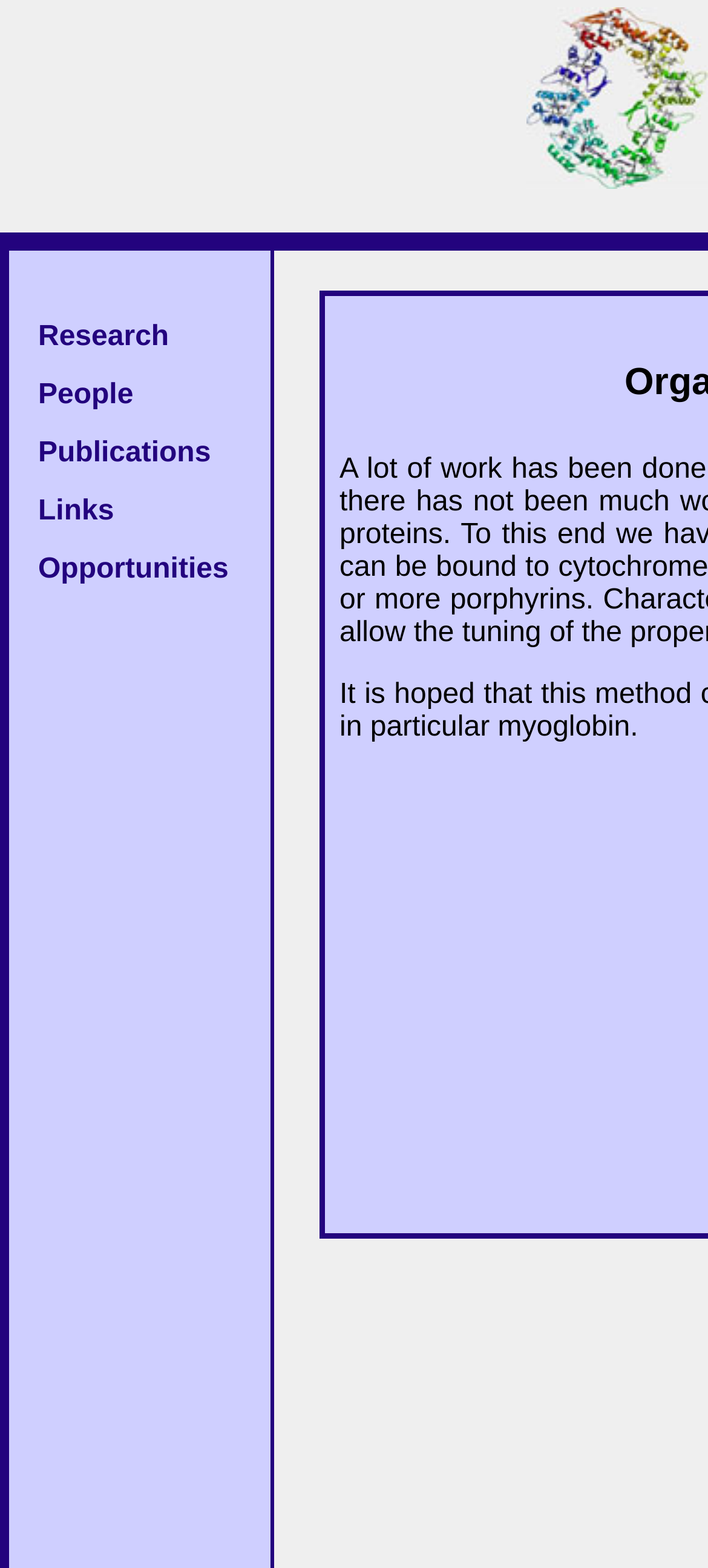Generate a detailed explanation of the webpage's features and information.

The webpage is about the Barker Group, a laboratory focused on metallo-protein engineering. At the top right corner, there is a prominent image that takes up about a quarter of the screen. Below the image, there is a heading that lists five main sections of the webpage: Research, People, Publications, Links, and Opportunities. These sections are presented as links, aligned horizontally and evenly spaced, starting from the top left and moving to the right. The Research link is the first one on the left, followed by People, Publications, Links, and Opportunities on the far right.